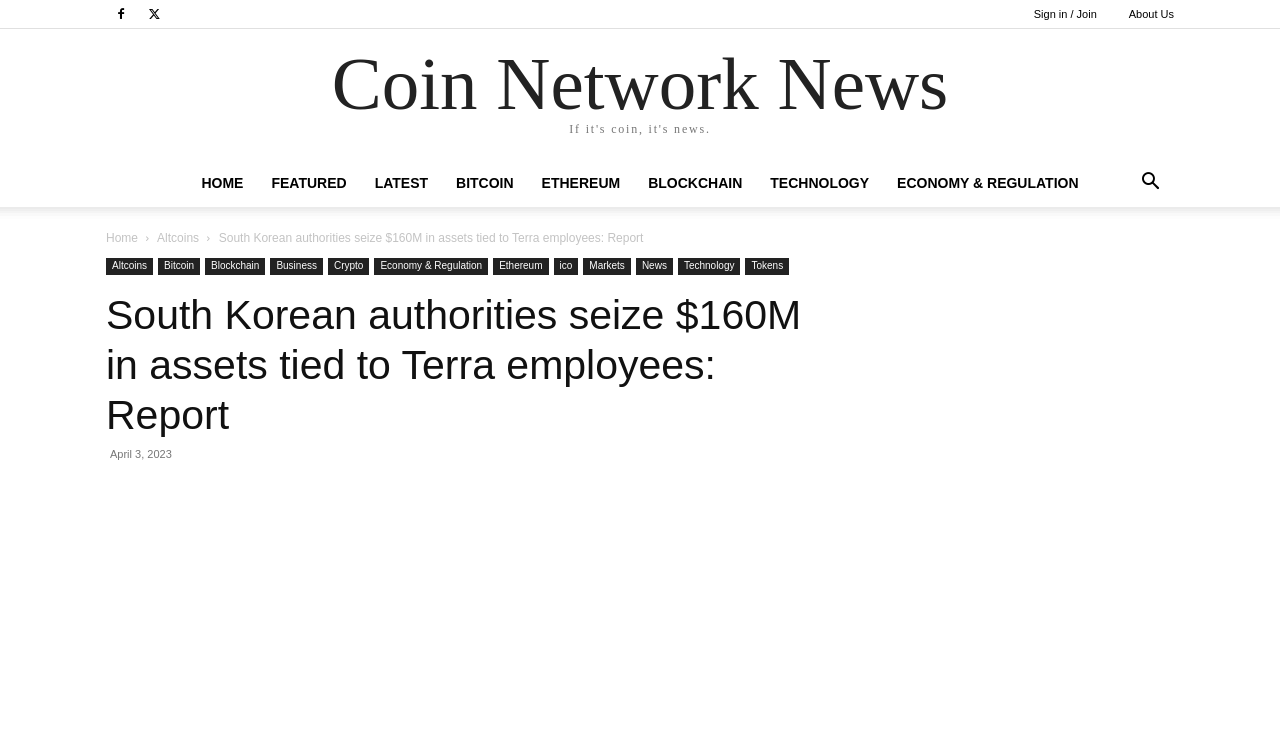Determine the bounding box coordinates for the area that should be clicked to carry out the following instruction: "Learn about the latest news".

[0.282, 0.212, 0.345, 0.276]